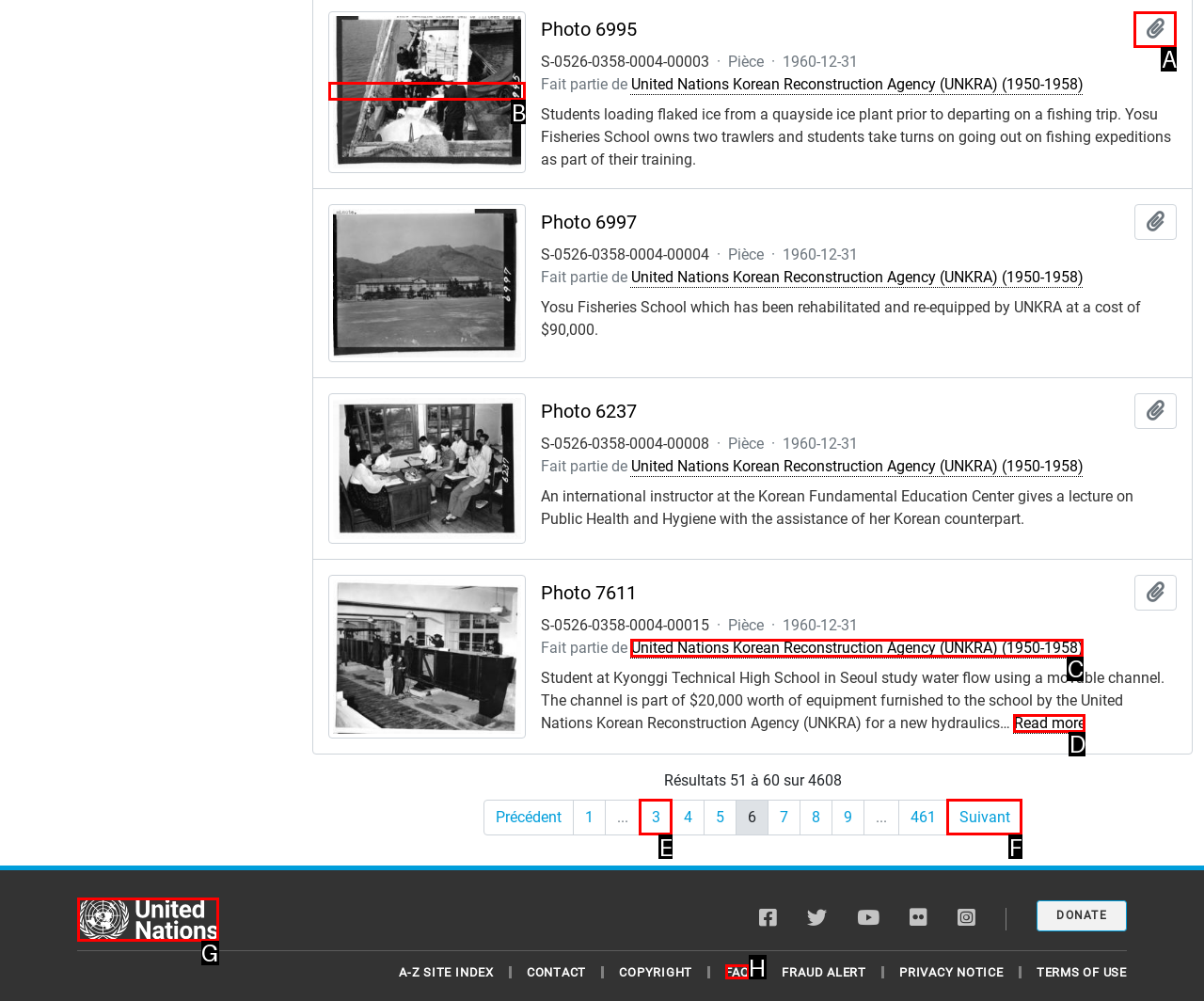Point out which UI element to click to complete this task: Add to clipboard
Answer with the letter corresponding to the right option from the available choices.

A